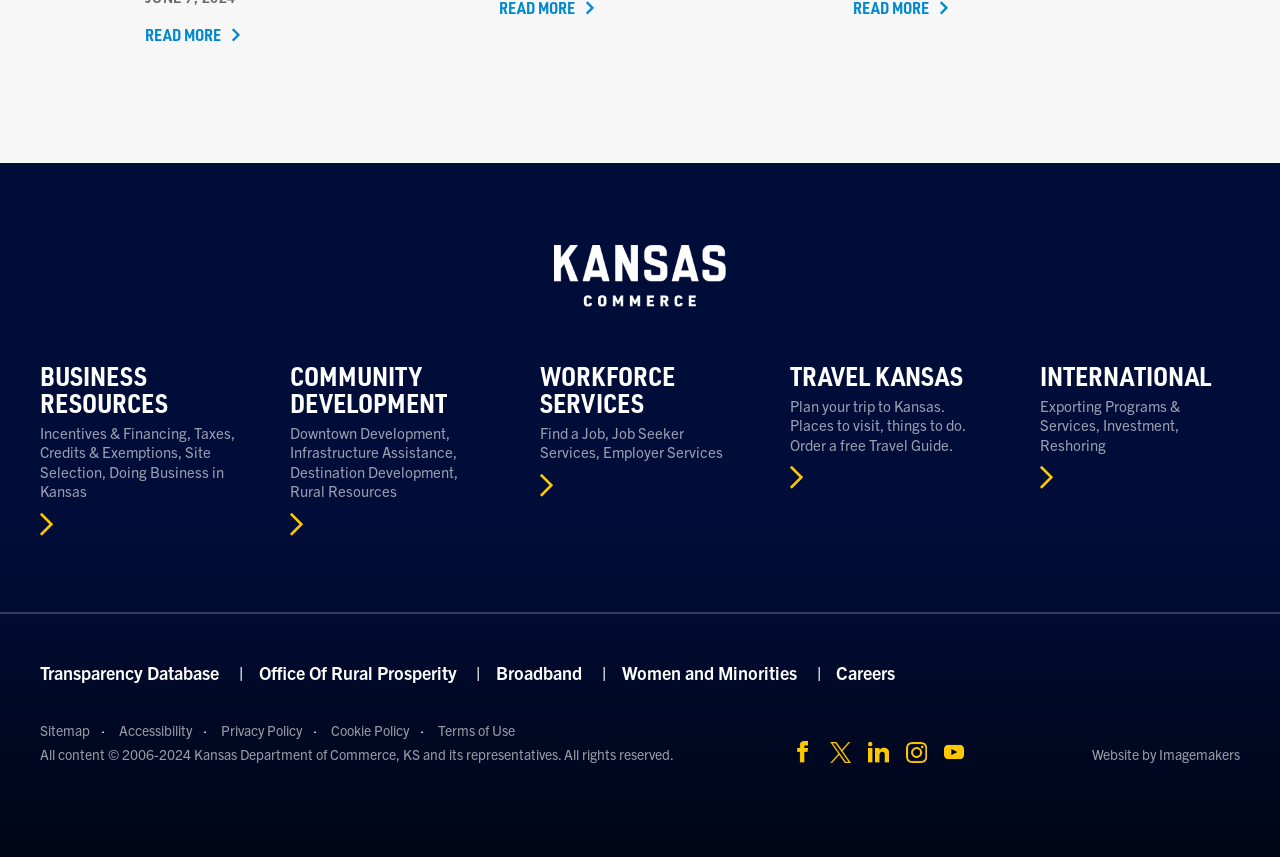Find the bounding box coordinates of the clickable element required to execute the following instruction: "Check the website's sitemap". Provide the coordinates as four float numbers between 0 and 1, i.e., [left, top, right, bottom].

[0.031, 0.841, 0.07, 0.862]